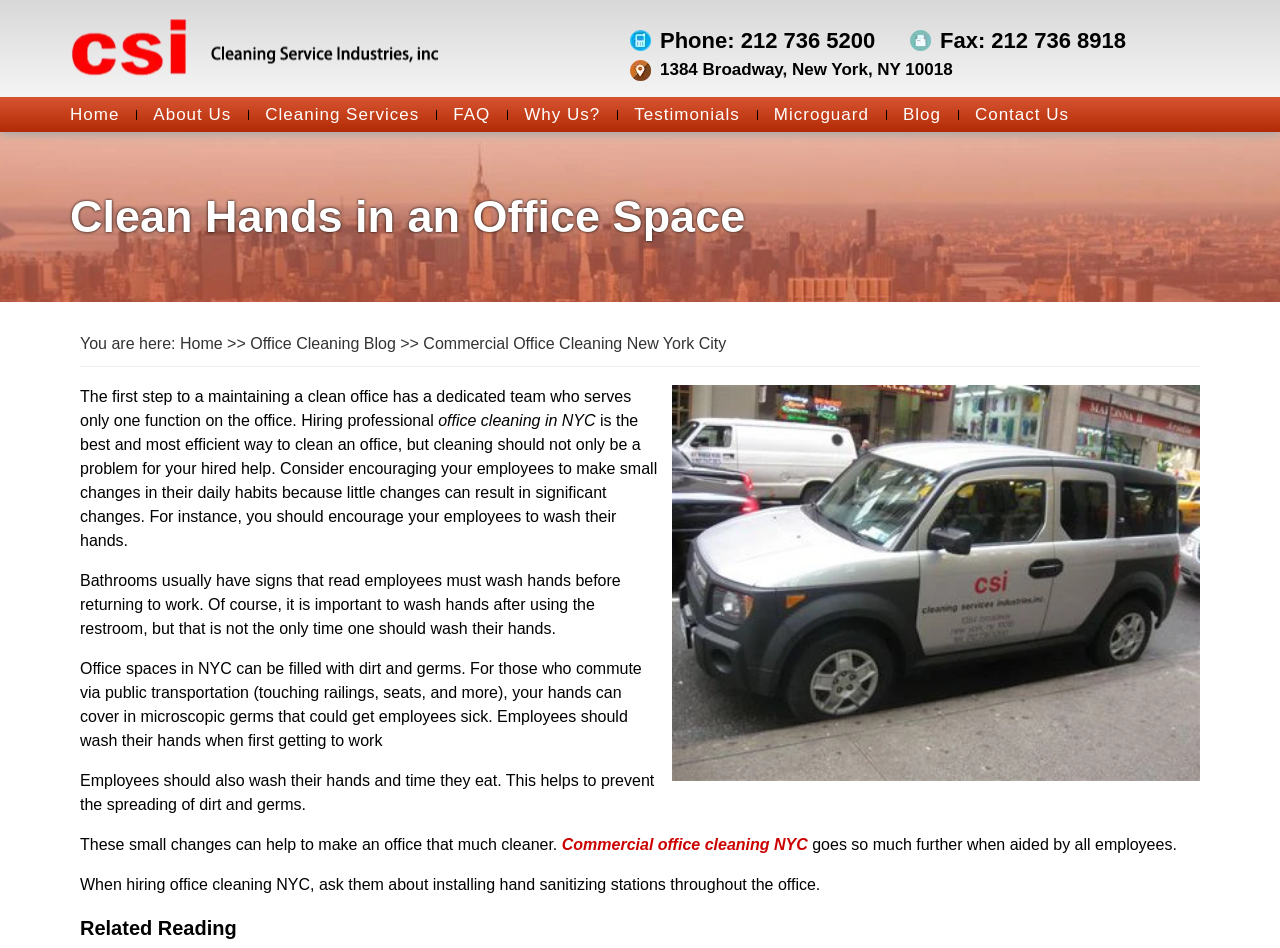Determine the bounding box for the HTML element described here: "FAQ". The coordinates should be given as [left, top, right, bottom] with each number being a float between 0 and 1.

[0.341, 0.102, 0.396, 0.139]